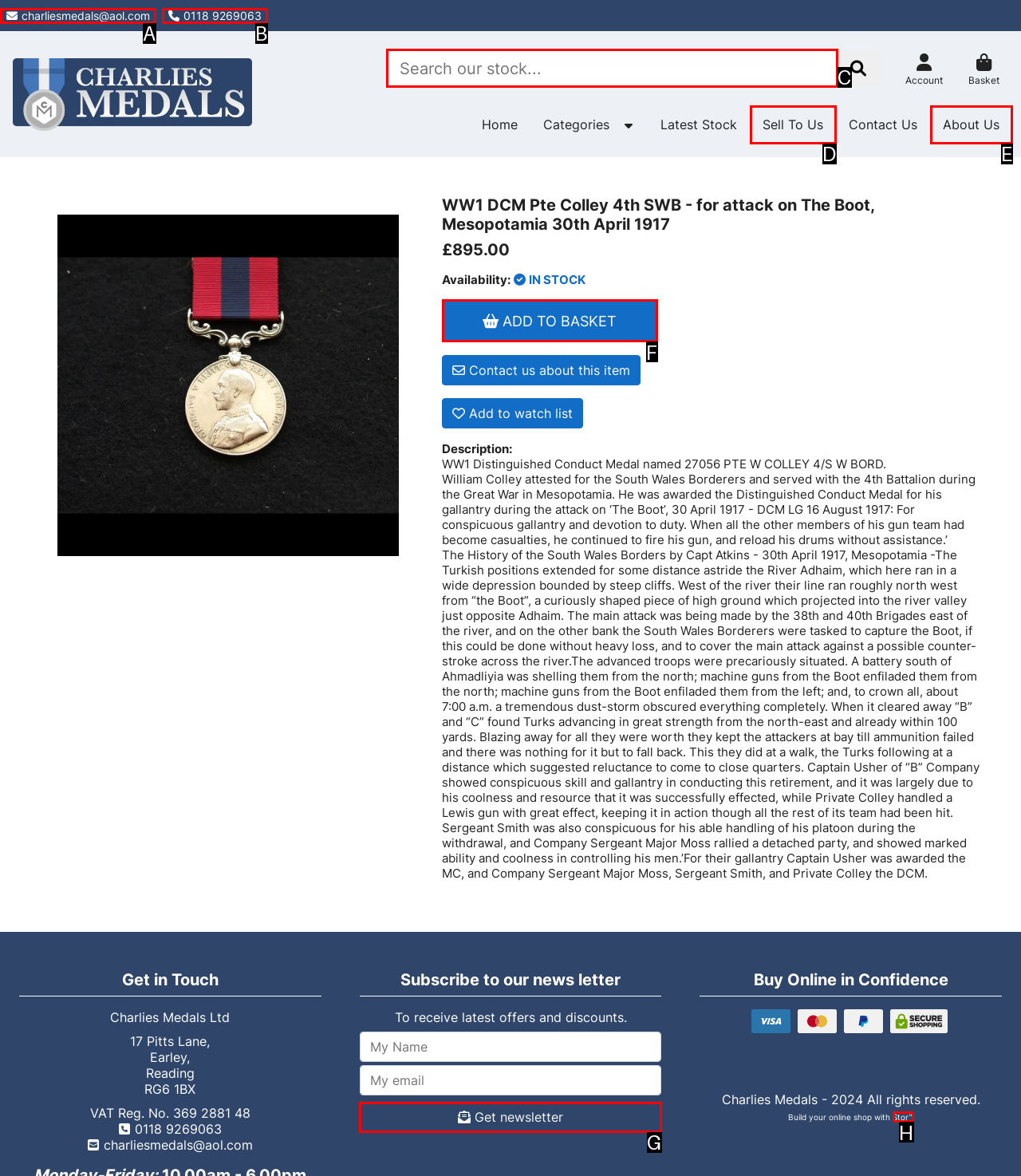Specify which UI element should be clicked to accomplish the task: Add to basket. Answer with the letter of the correct choice.

F